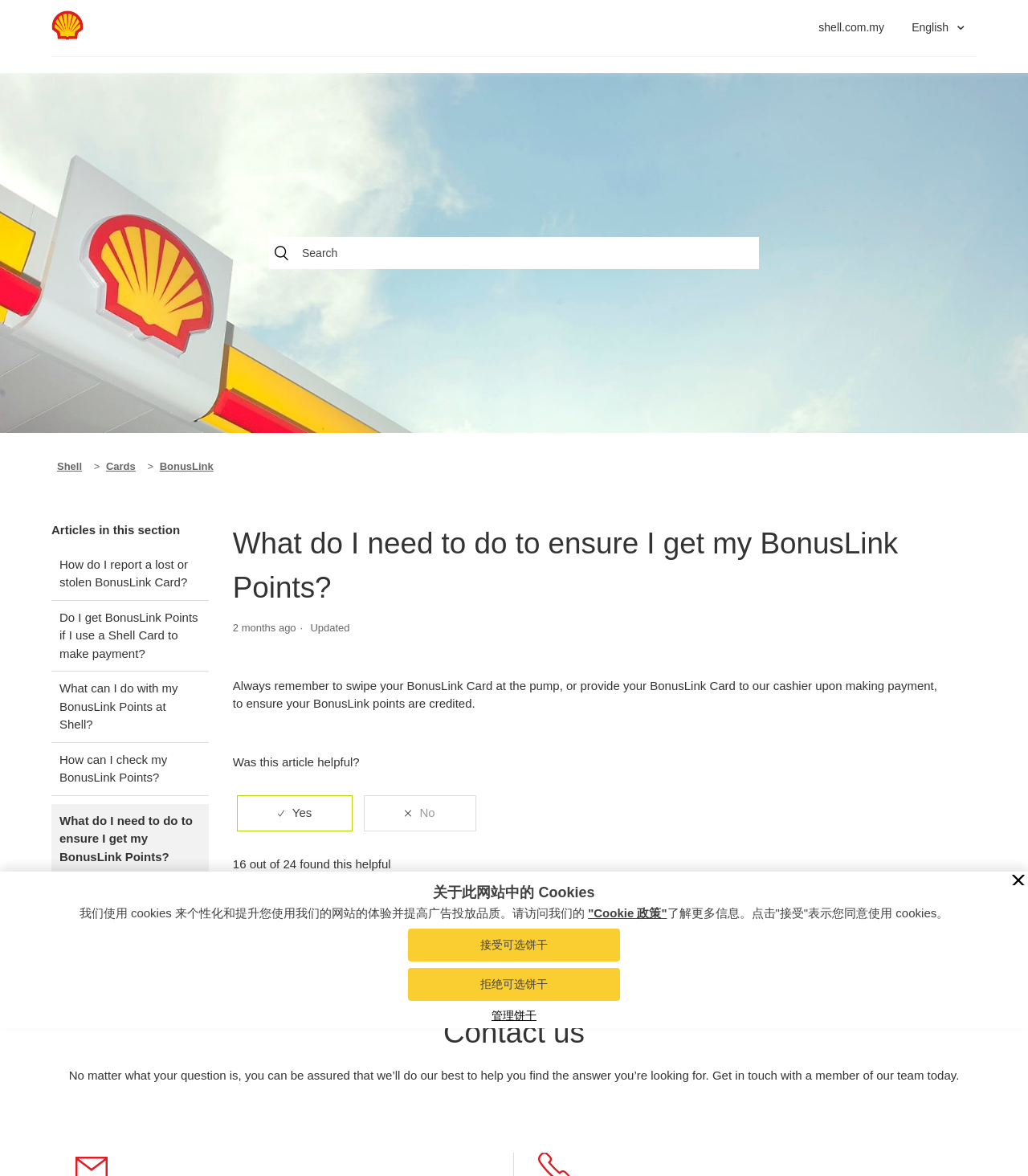Locate the bounding box coordinates of the element's region that should be clicked to carry out the following instruction: "Read the article about ensuring BonusLink Points". The coordinates need to be four float numbers between 0 and 1, i.e., [left, top, right, bottom].

[0.05, 0.683, 0.203, 0.743]